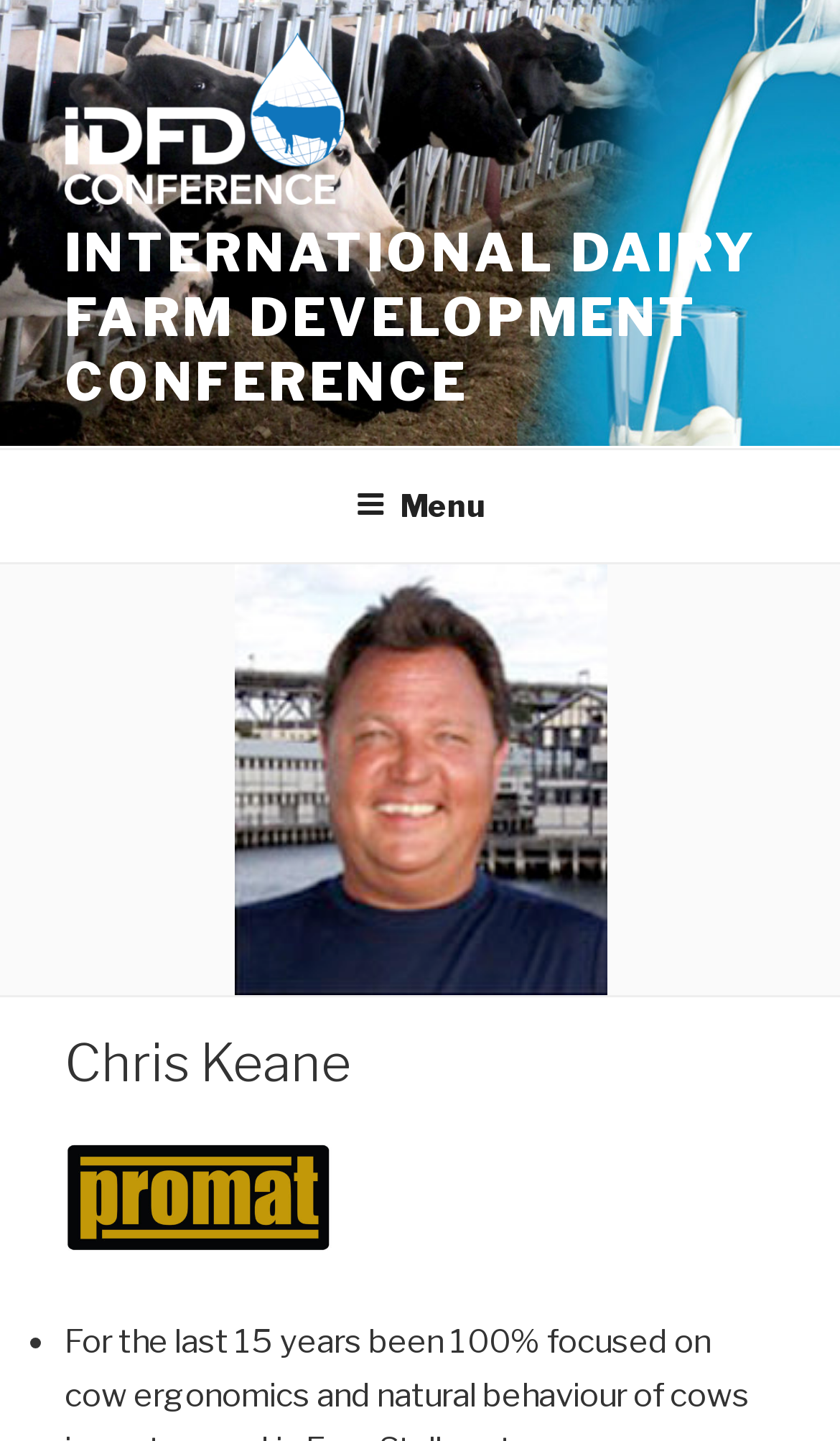Offer an extensive depiction of the webpage and its key elements.

The webpage is about Chris Keane and the International Dairy Farm Development Conference. At the top of the page, there is a large header image spanning the entire width, taking up about a third of the page's height. Below the header image, there is a link to the International Dairy Farm Development Conference, accompanied by a smaller image of the conference logo. 

To the right of the conference link, there is a larger link with the same text in all capital letters, taking up about three-quarters of the page's width. 

Below these links, there is a top menu navigation bar that stretches across the entire page, containing a button labeled "Menu" on the right side. When expanded, the menu contains a header section with a heading that reads "Chris Keane". 

In the top-right corner of the page, there is a link to the Promat Logo, accompanied by a small image of the logo. There is also a list marker, a bullet point, located near the bottom-right corner of the page.